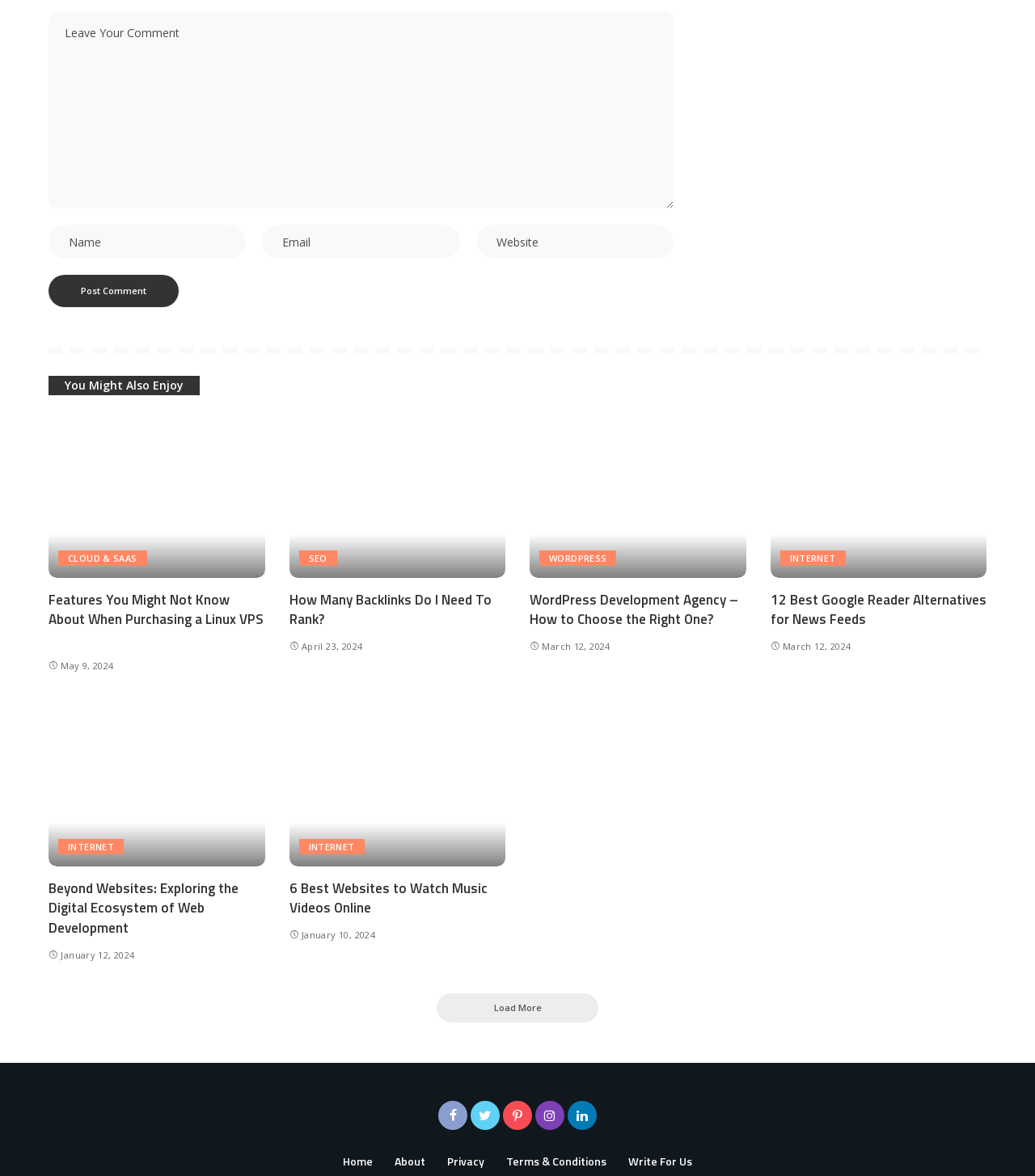Specify the bounding box coordinates of the area that needs to be clicked to achieve the following instruction: "Post a comment".

[0.047, 0.234, 0.173, 0.261]